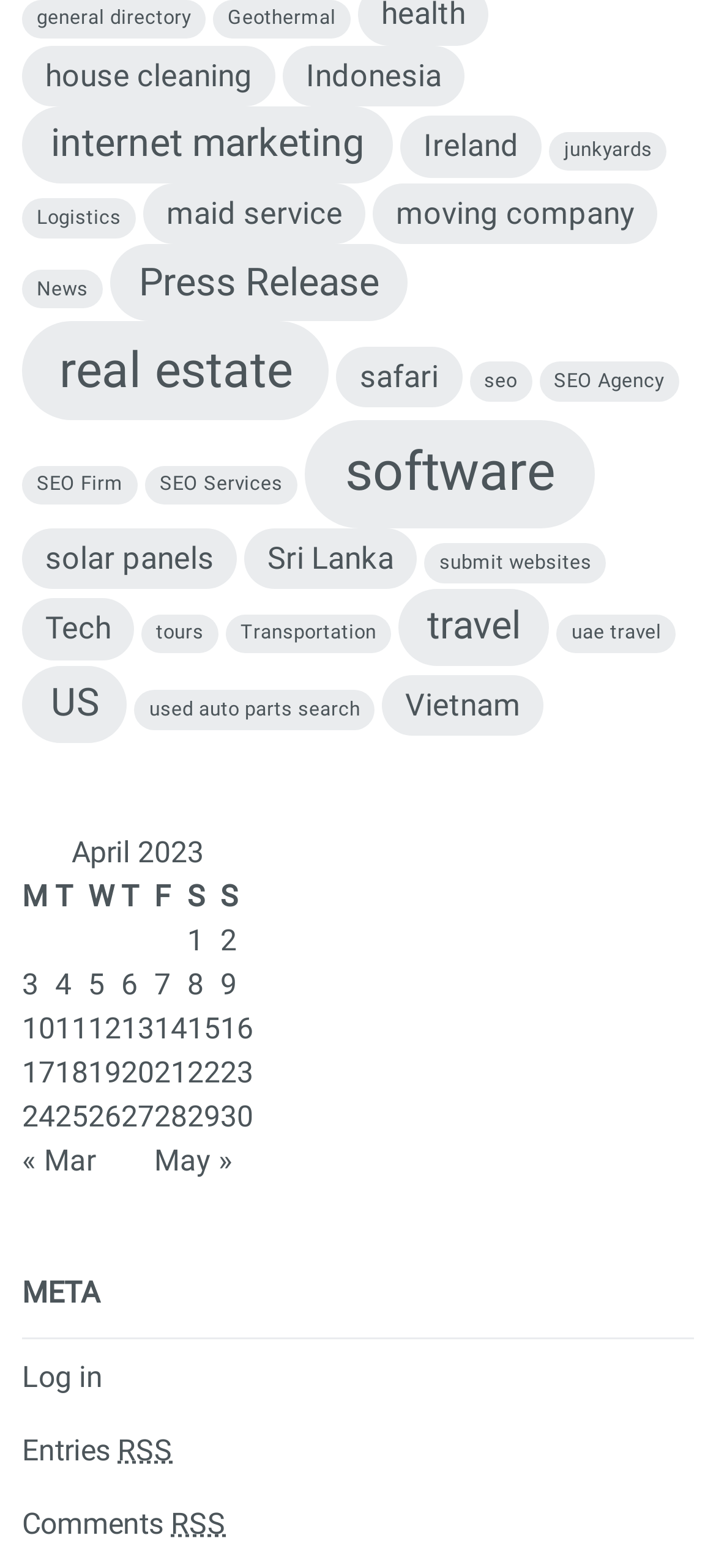Please provide the bounding box coordinate of the region that matches the element description: 10. Coordinates should be in the format (top-left x, top-left y, bottom-right x, bottom-right y) and all values should be between 0 and 1.

[0.031, 0.644, 0.077, 0.666]